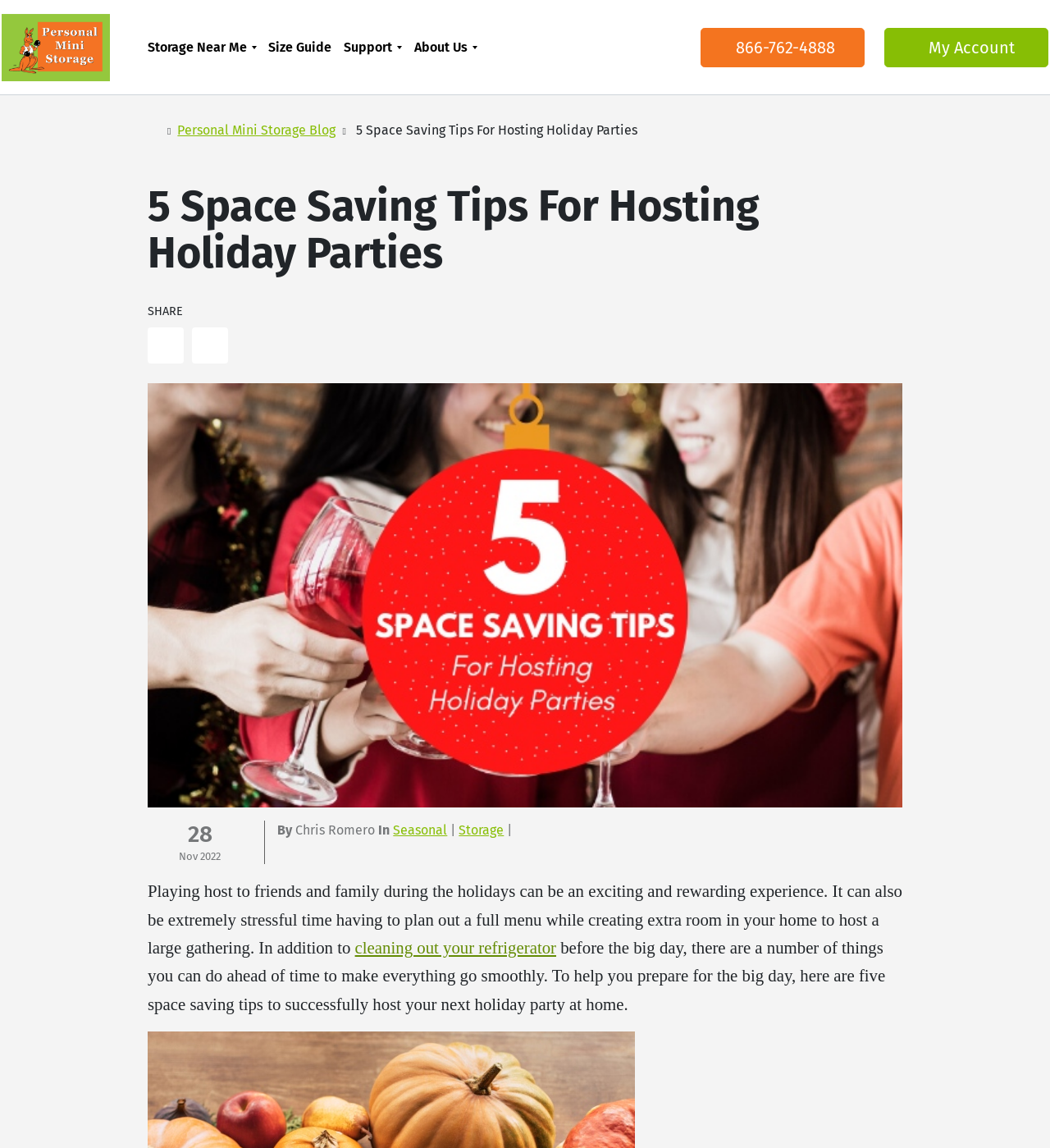Please identify the coordinates of the bounding box that should be clicked to fulfill this instruction: "Click on 'Storage Near Me'".

[0.183, 0.0, 0.298, 0.082]